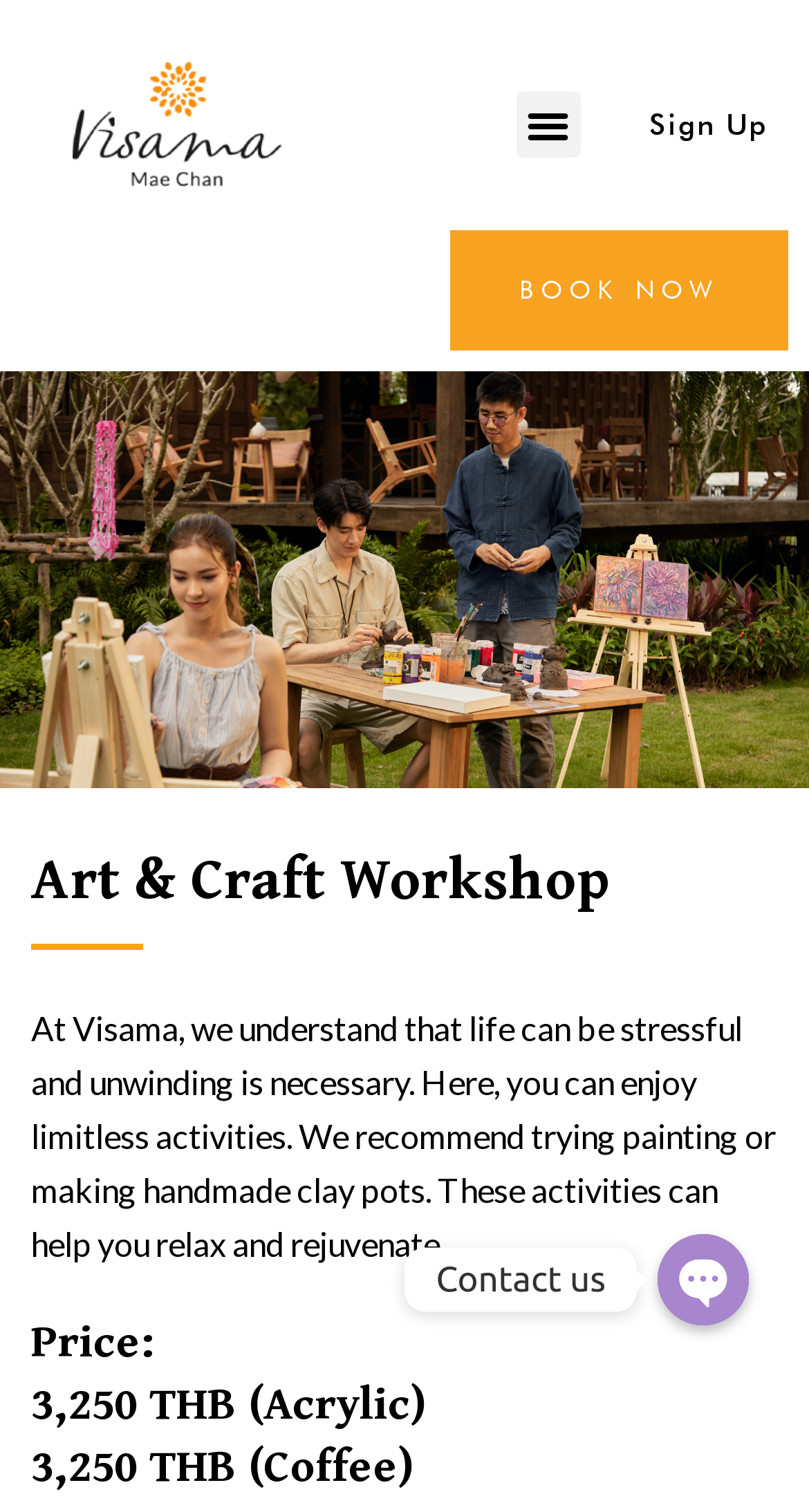Using the webpage screenshot, locate the HTML element that fits the following description and provide its bounding box: "Menu".

[0.637, 0.061, 0.718, 0.104]